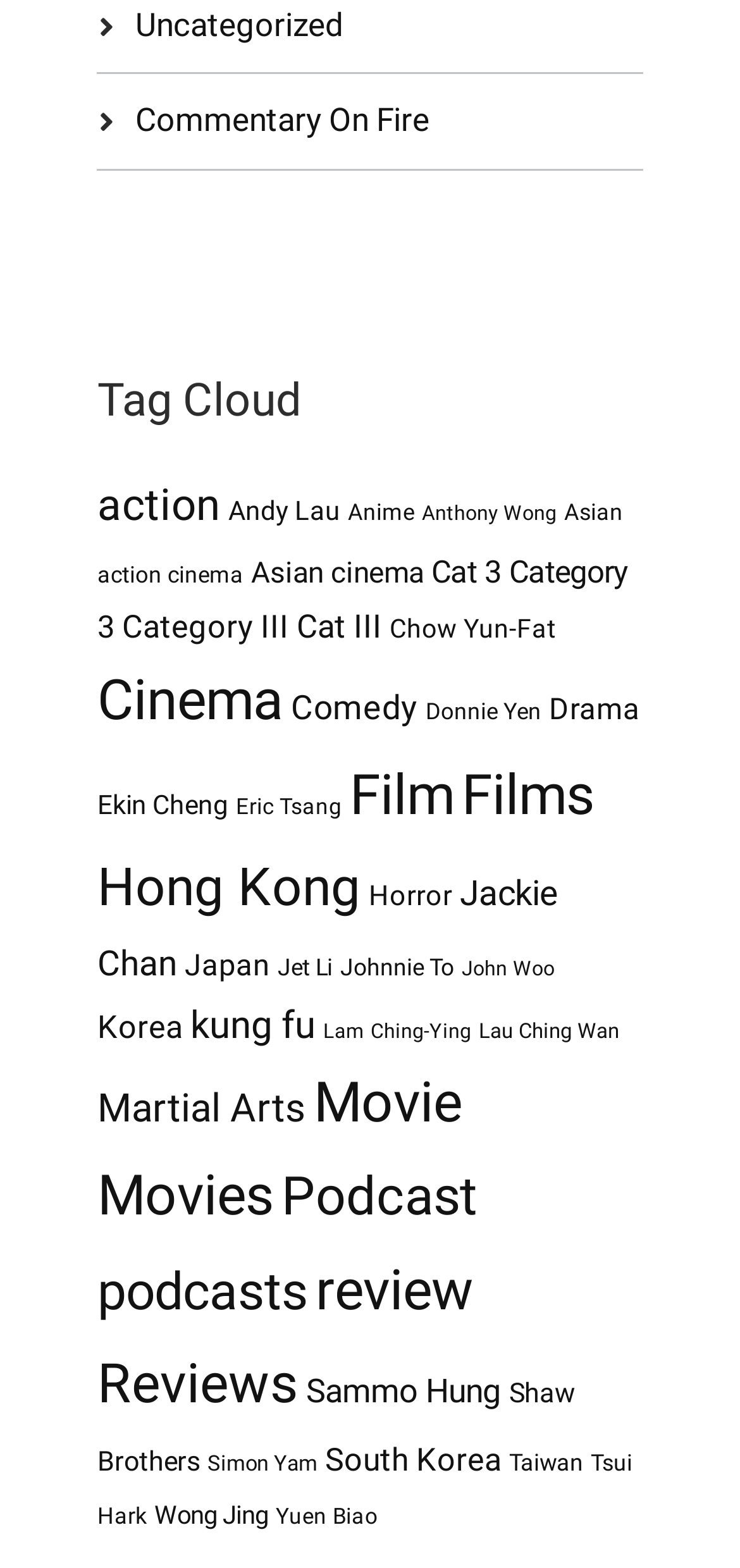Are there categories for different countries?
Examine the image and provide an in-depth answer to the question.

I noticed that there are links for countries like 'Hong Kong', 'Japan', 'Korea', and 'Taiwan'. This indicates that there are categories dedicated to films from specific countries.